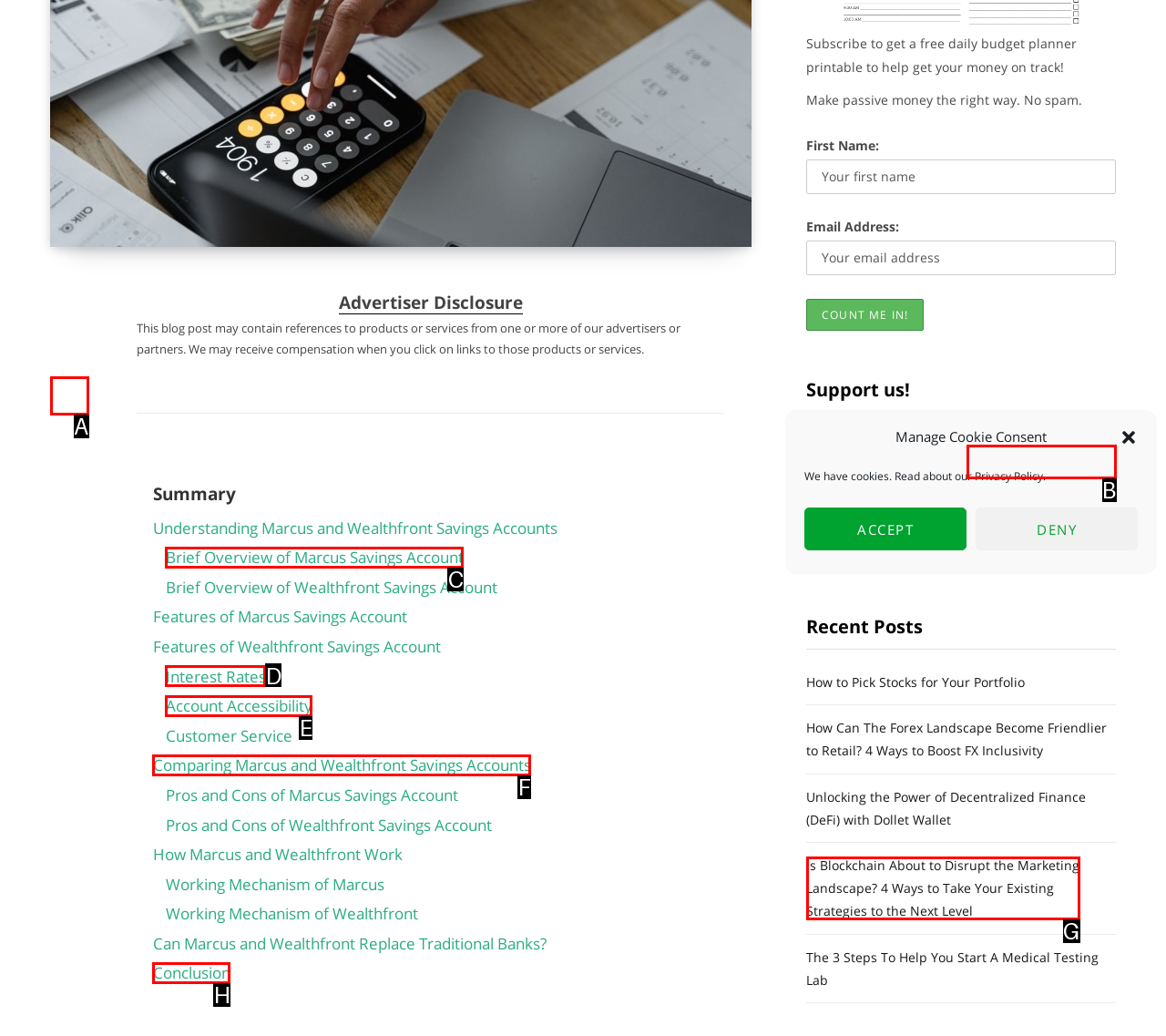Identify which HTML element matches the description: Account Accessibility. Answer with the correct option's letter.

E